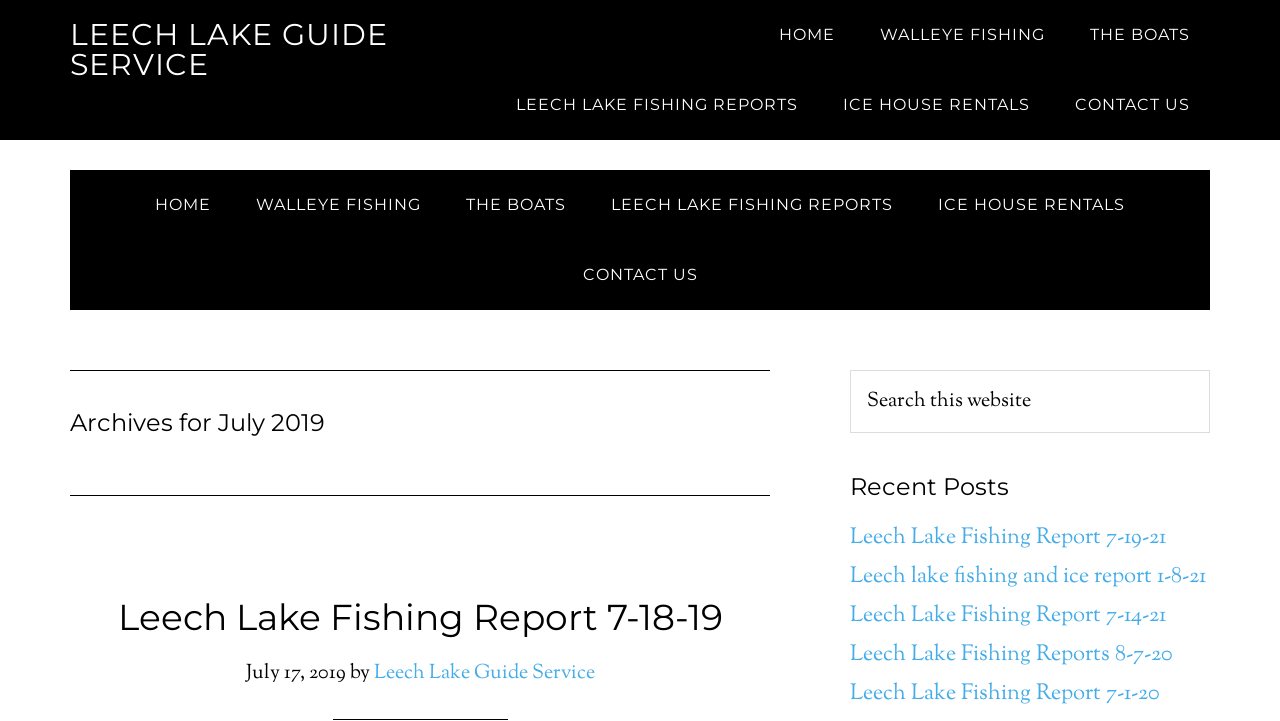Please provide a brief answer to the following inquiry using a single word or phrase:
What is the date of the fishing report 7-18-19?

July 17, 2019